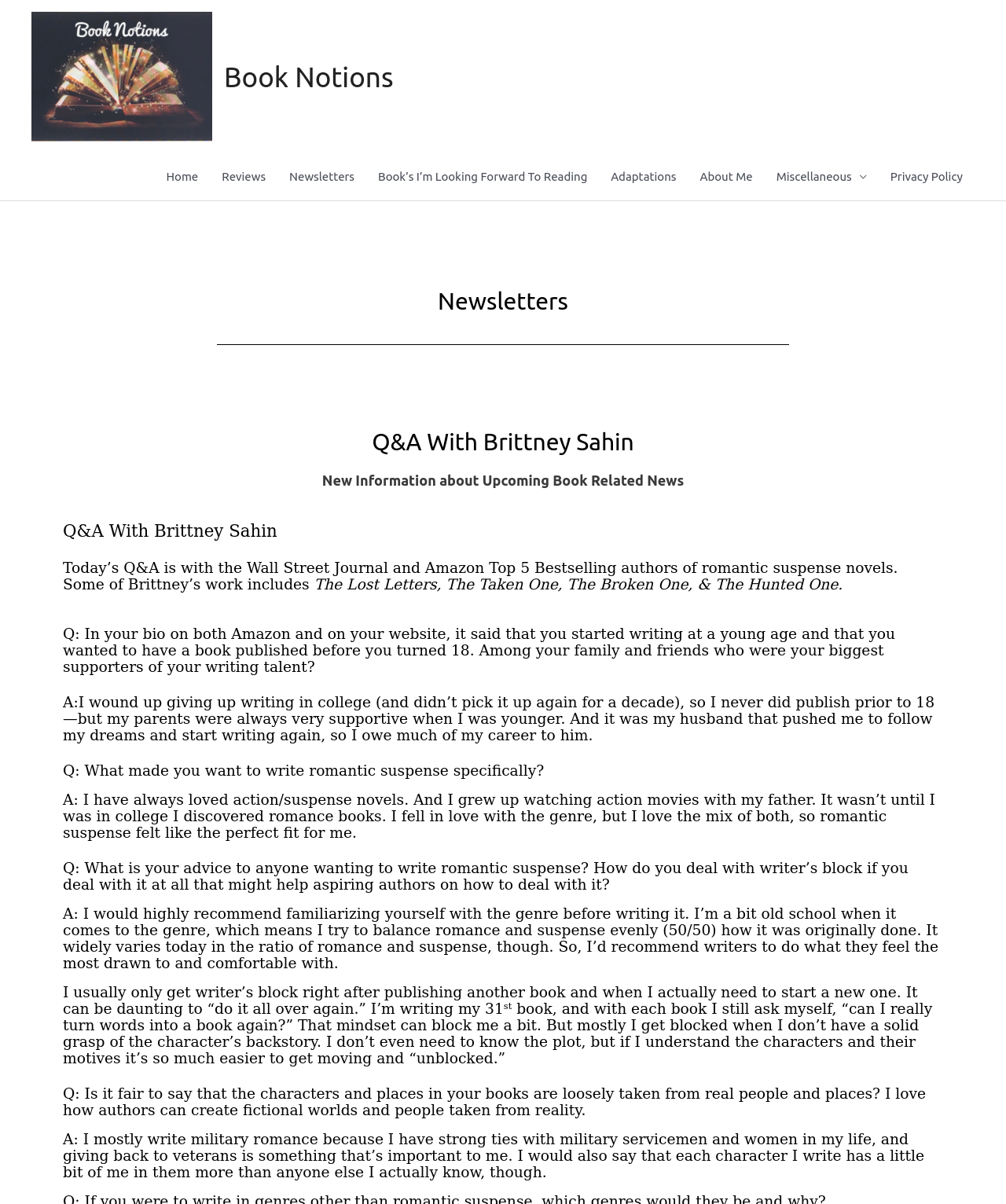What is the topic of the Q&A session?
Examine the screenshot and reply with a single word or phrase.

Romantic suspense novels